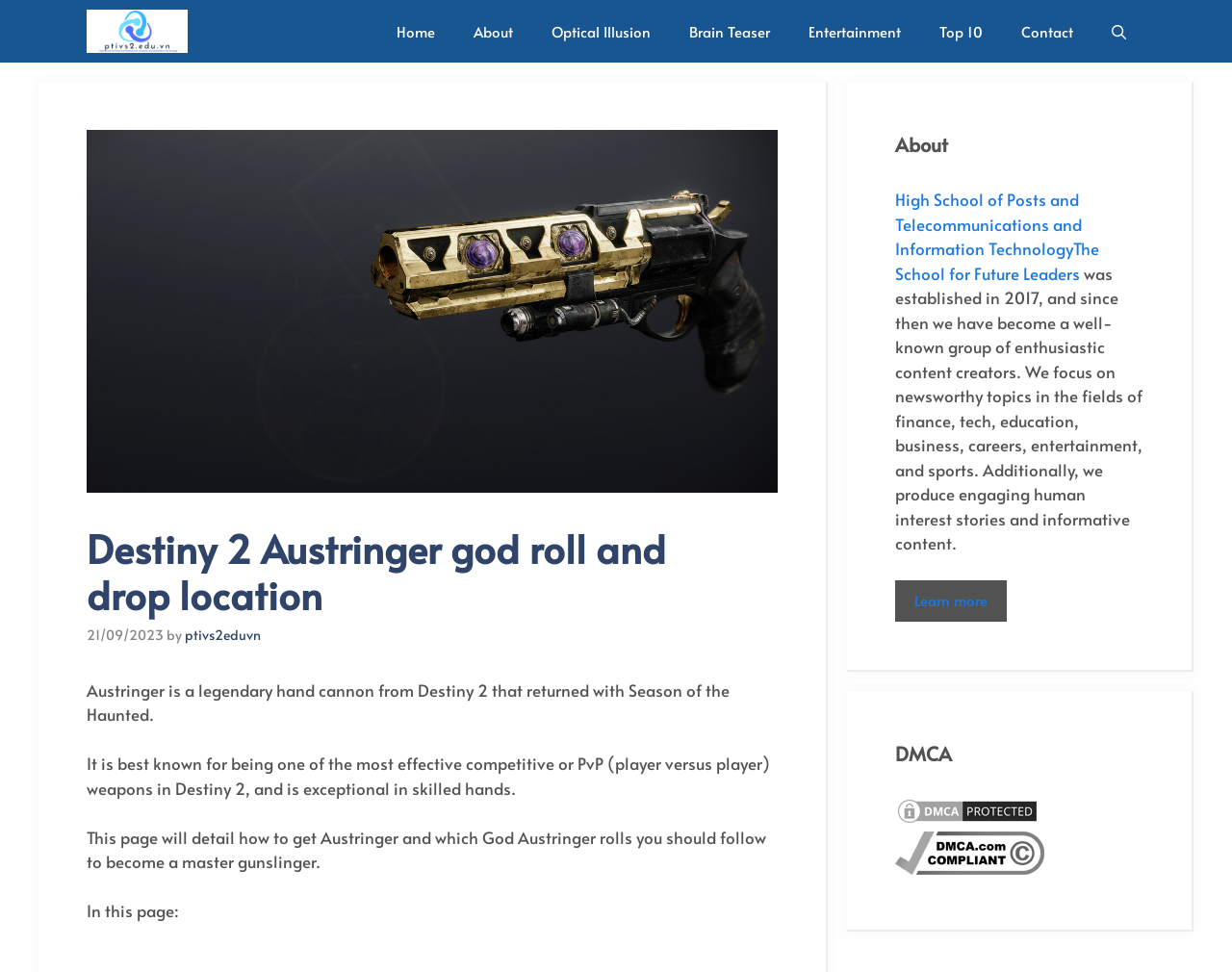Please identify the bounding box coordinates of the element I should click to complete this instruction: 'Read the article about Destiny 2 Austringer god roll and drop location'. The coordinates should be given as four float numbers between 0 and 1, like this: [left, top, right, bottom].

[0.07, 0.541, 0.631, 0.636]